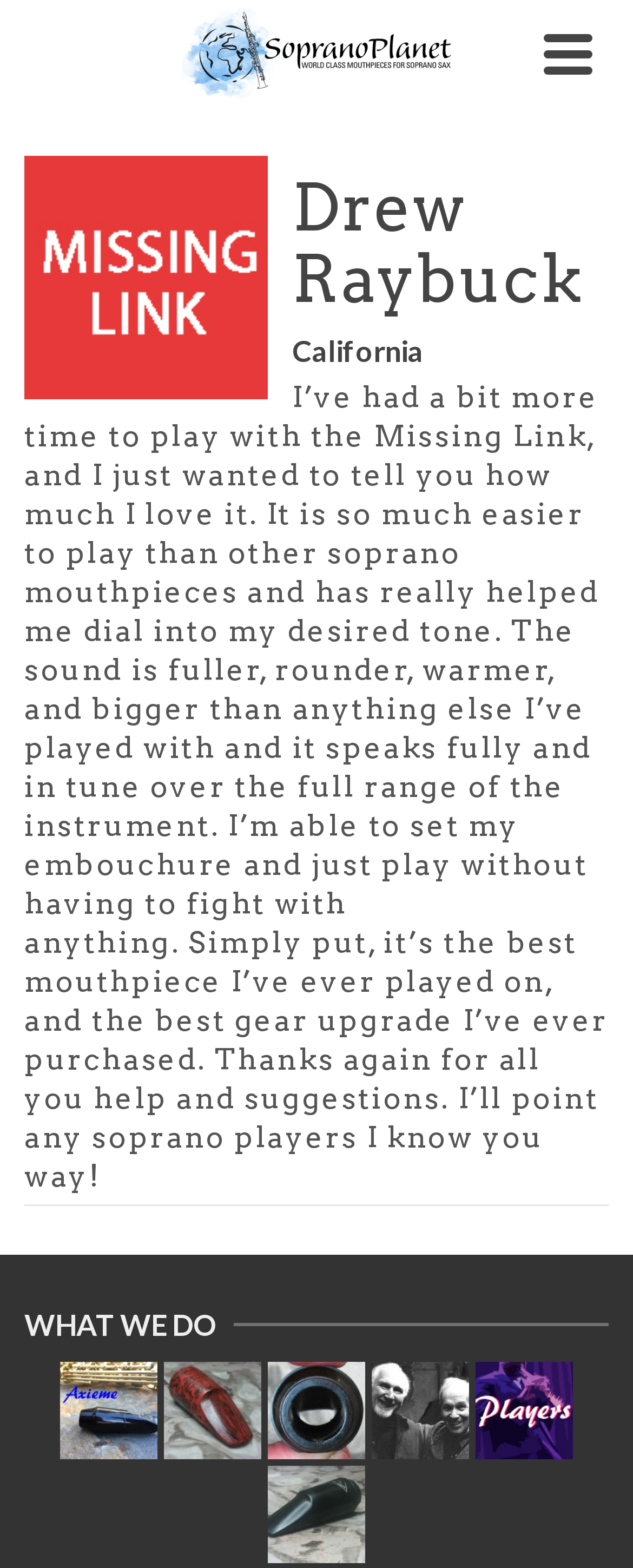Given the element description, predict the bounding box coordinates in the format (top-left x, top-left y, bottom-right x, bottom-right y), using floating point numbers between 0 and 1: title="In case you haven’t heard…….."

[0.751, 0.869, 0.905, 0.931]